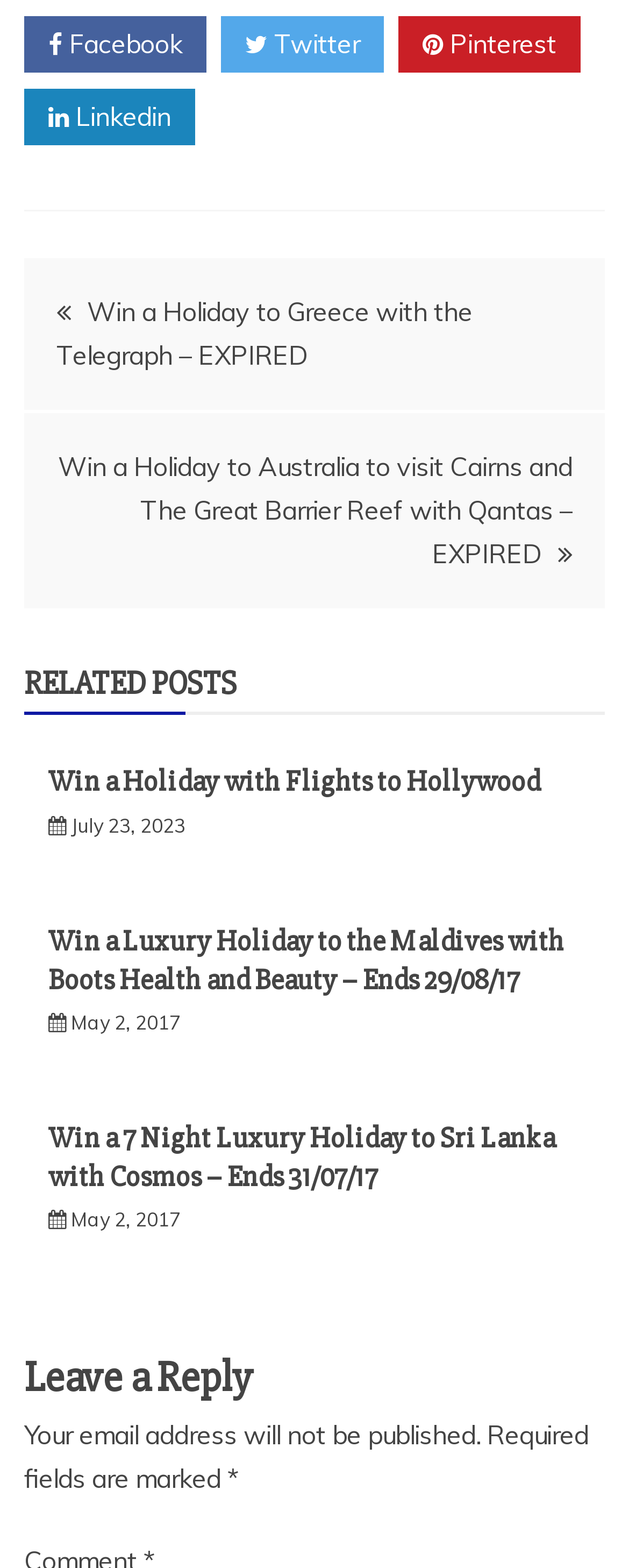Please determine the bounding box coordinates for the element with the description: "May 2, 2017February 9, 2023".

[0.113, 0.644, 0.287, 0.66]